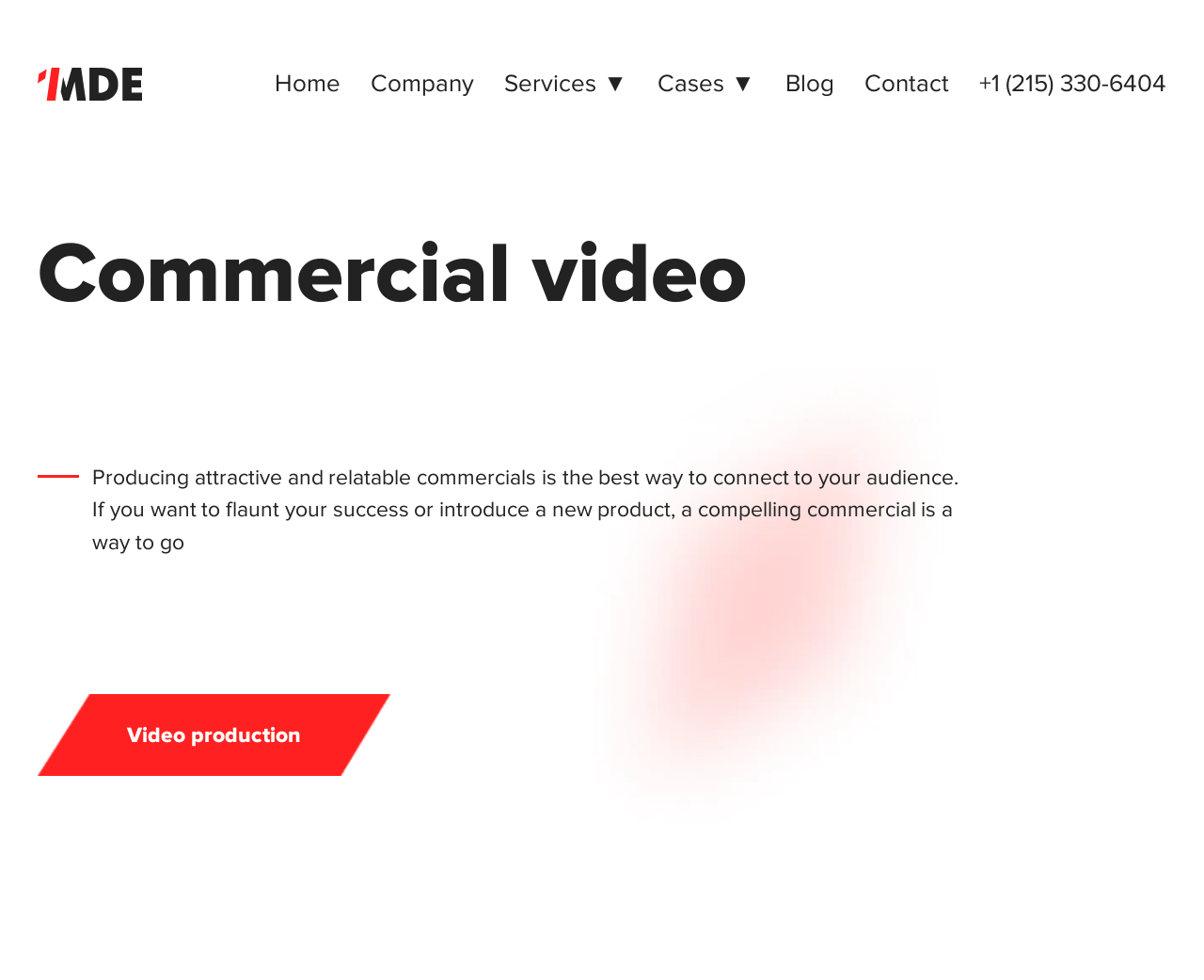Write an exhaustive caption that covers the webpage's main aspects.

The webpage is about 1MDE, a full-service marketing agency that offers commercial video production services. At the top left corner, there is a logo of the agency, which is also a link. Next to the logo, there is a navigation menu with links to different sections of the website, including "Home", "Company", "Services", "Cases", "Blog", and "Contact". The phone number of the agency is also displayed as a link at the top right corner.

Below the navigation menu, there is a heading that reads "Commercial video" in a prominent font. Underneath the heading, there is a paragraph of text that explains the importance of producing attractive and relatable commercials to connect with the target audience. 

On the left side of the page, there is a link to "Video production" services, which is likely a key offering of the agency. Overall, the webpage appears to be a landing page for the agency's commercial video production services, with a focus on promoting their expertise and encouraging visitors to learn more or get in touch.